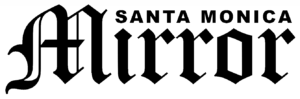Generate an elaborate caption that covers all aspects of the image.

The image features the logo of the Santa Monica Mirror, a local news outlet. The logo displays the words "SANTA MONICA" prominently above the stylized word "Mirror," which is crafted in a classic serif font, emphasizing a blend of tradition and modernity. This design underscores the publication’s commitment to providing community-focused news and updates, contributing to local discussions and informing residents about important events and issues in Santa Monica. The logo exemplifies the publication's identity and its role in connecting the community through informative journalism.